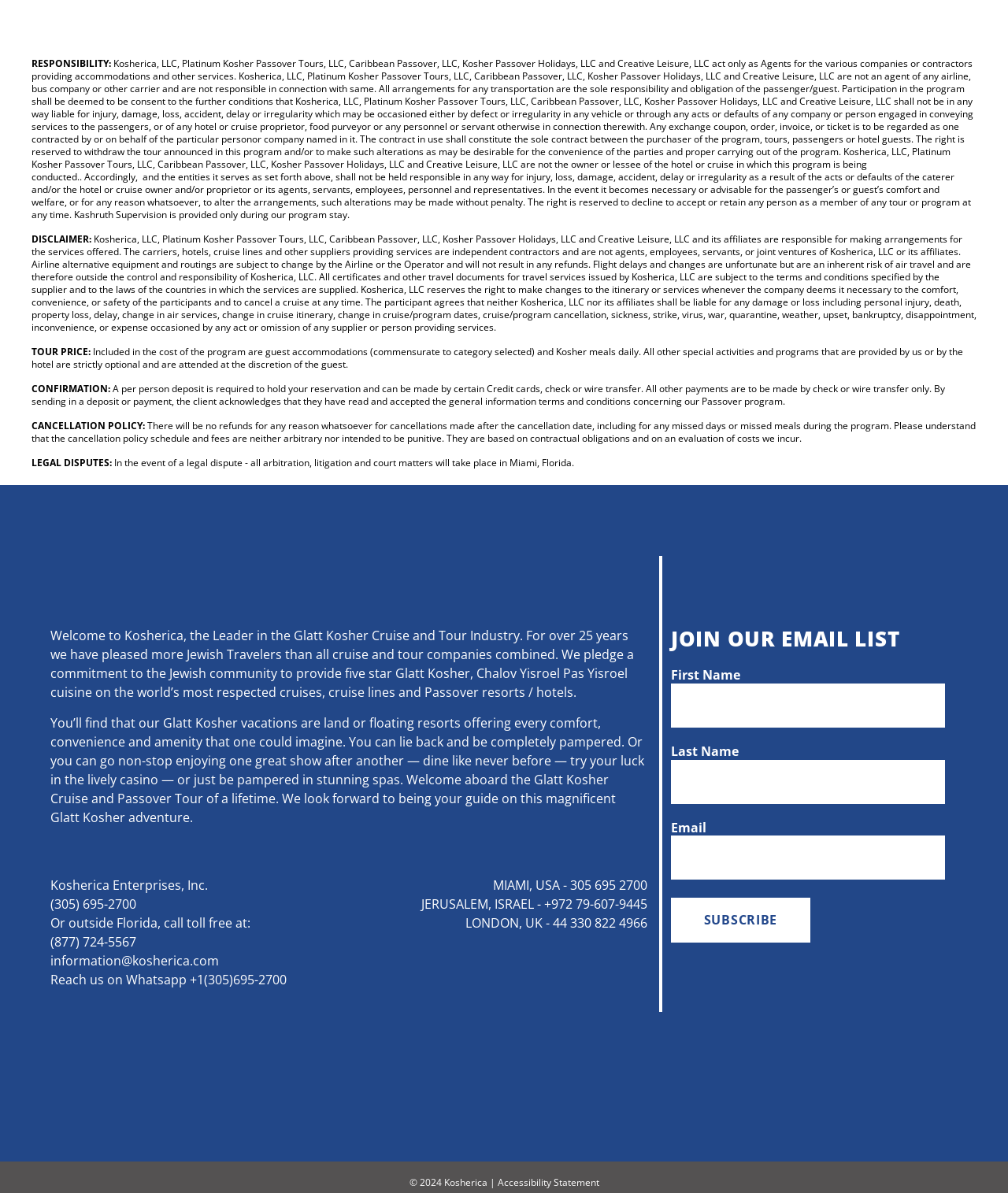Highlight the bounding box coordinates of the region I should click on to meet the following instruction: "View the accessibility statement".

[0.493, 0.985, 0.594, 0.996]